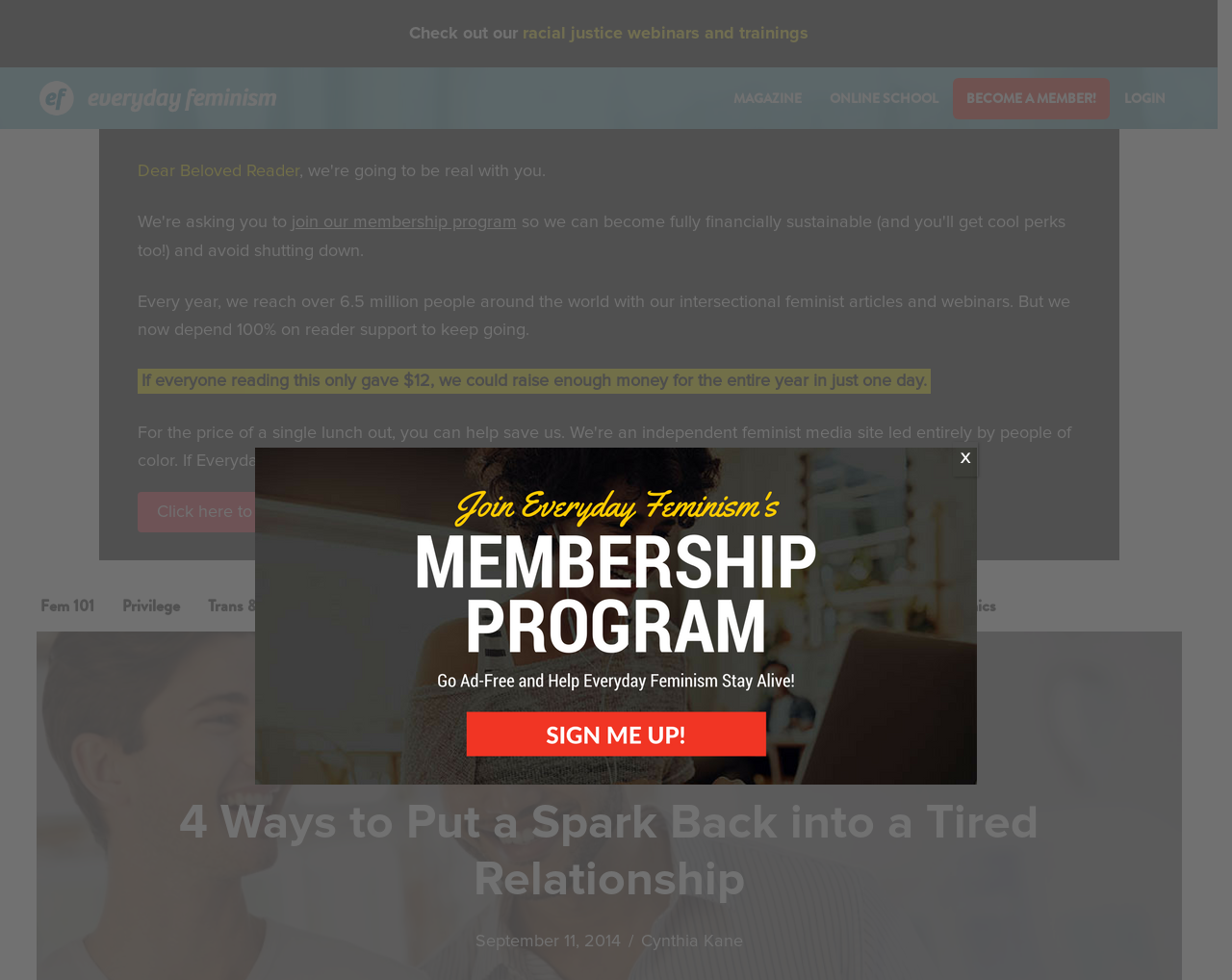Mark the bounding box of the element that matches the following description: "Search From".

None